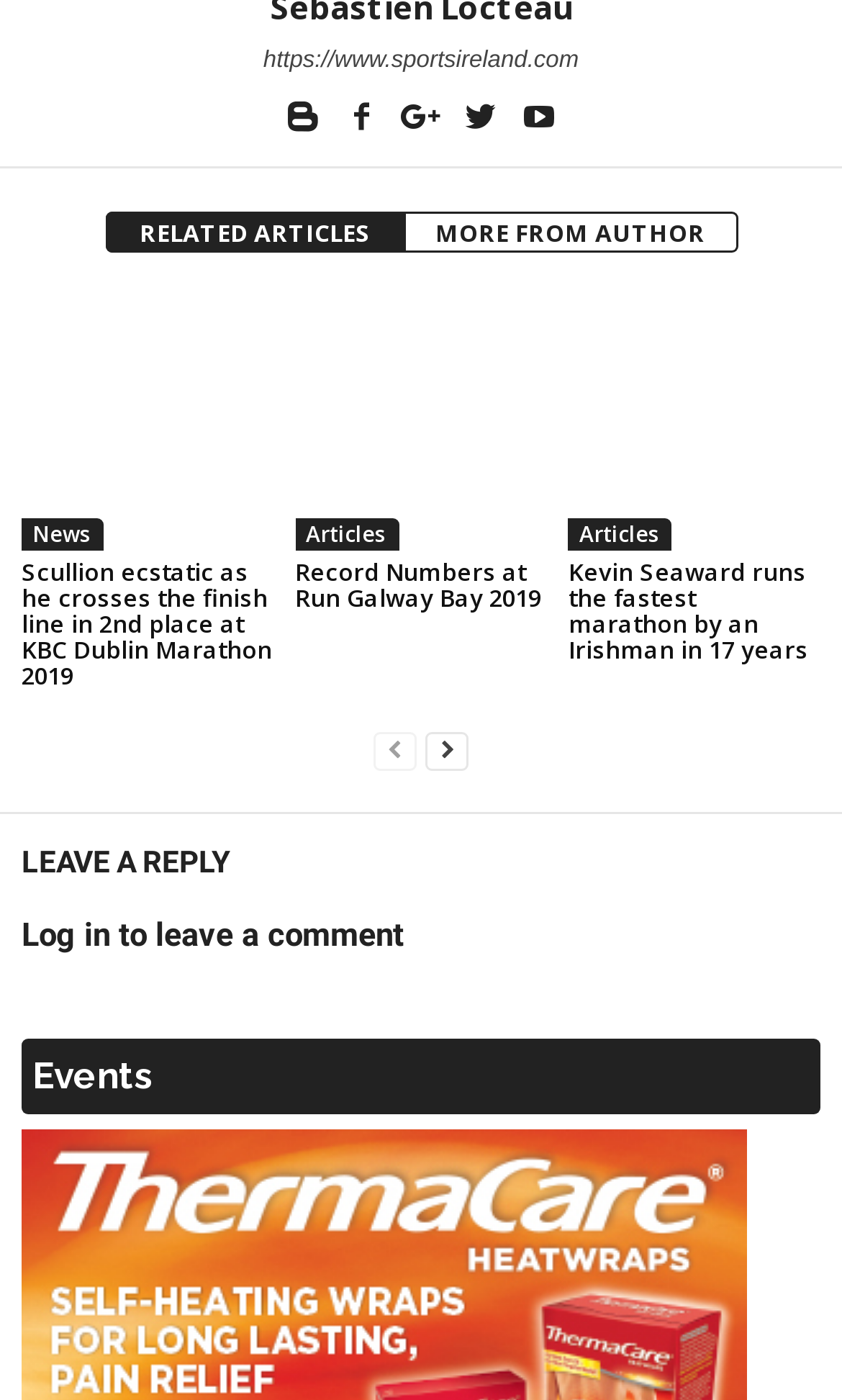Please find the bounding box coordinates of the element that must be clicked to perform the given instruction: "Click on the News link". The coordinates should be four float numbers from 0 to 1, i.e., [left, top, right, bottom].

[0.026, 0.37, 0.123, 0.393]